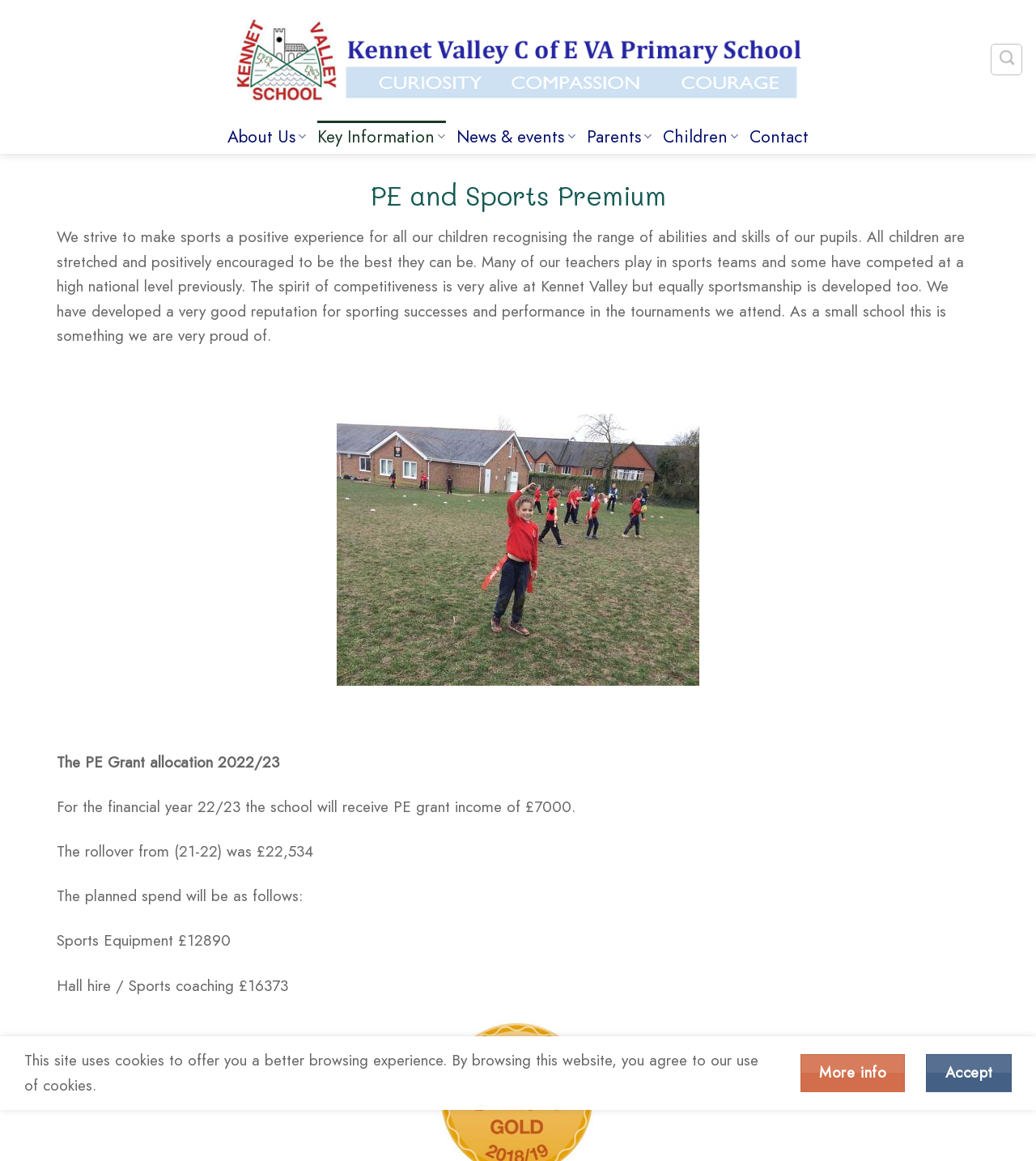Please identify the bounding box coordinates of the element that needs to be clicked to perform the following instruction: "Click on the 'About Us' link".

[0.22, 0.104, 0.295, 0.131]